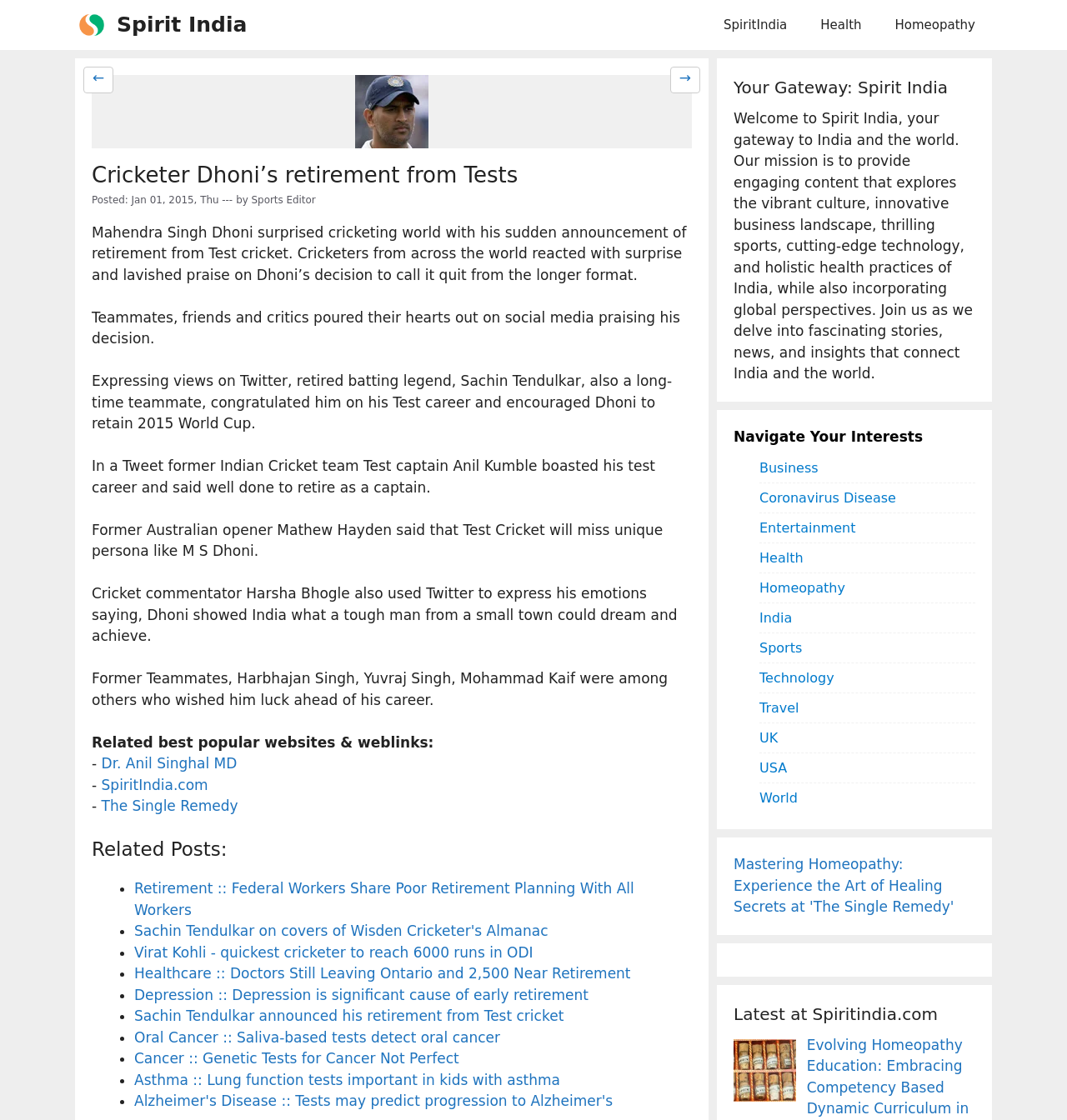How many related posts are there at the bottom of the webpage?
Utilize the information in the image to give a detailed answer to the question.

The related posts are listed at the bottom of the webpage, and they are marked with bullet points. There are 10 related posts in total.